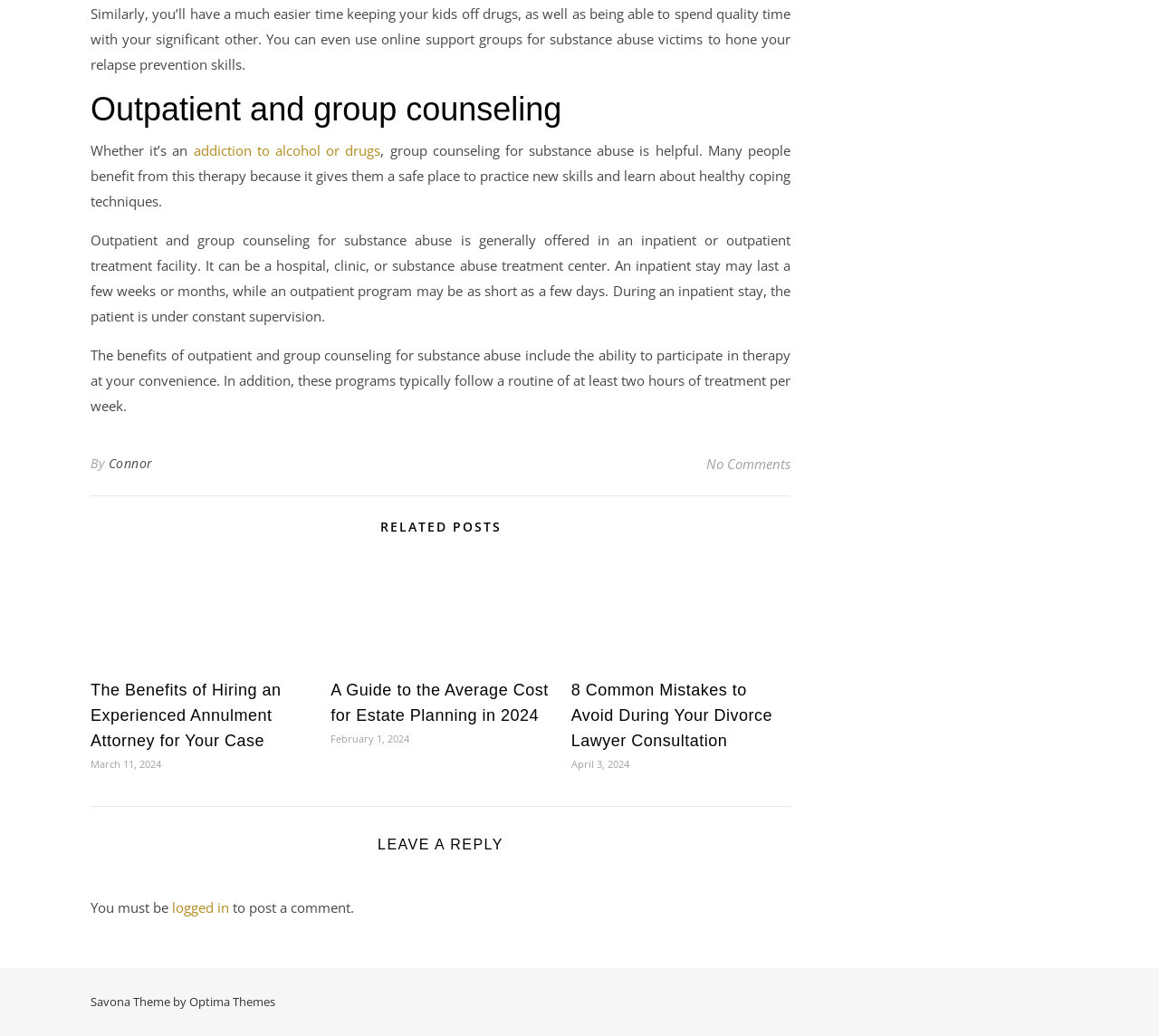Locate the bounding box coordinates of the clickable area needed to fulfill the instruction: "Visit the website of Optima Themes".

[0.163, 0.959, 0.238, 0.975]